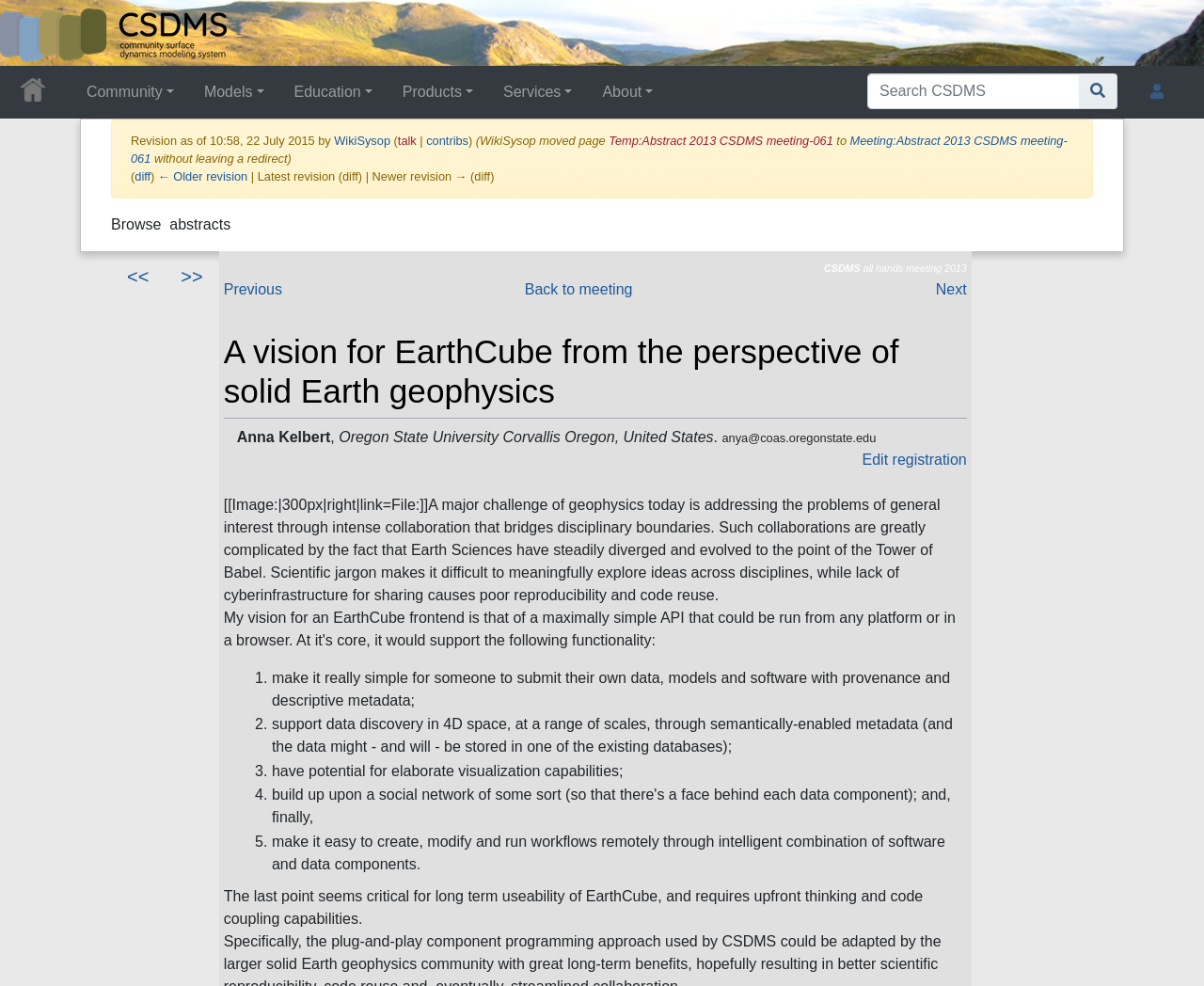How many points are mentioned for making EarthCube useful? Using the information from the screenshot, answer with a single word or phrase.

5